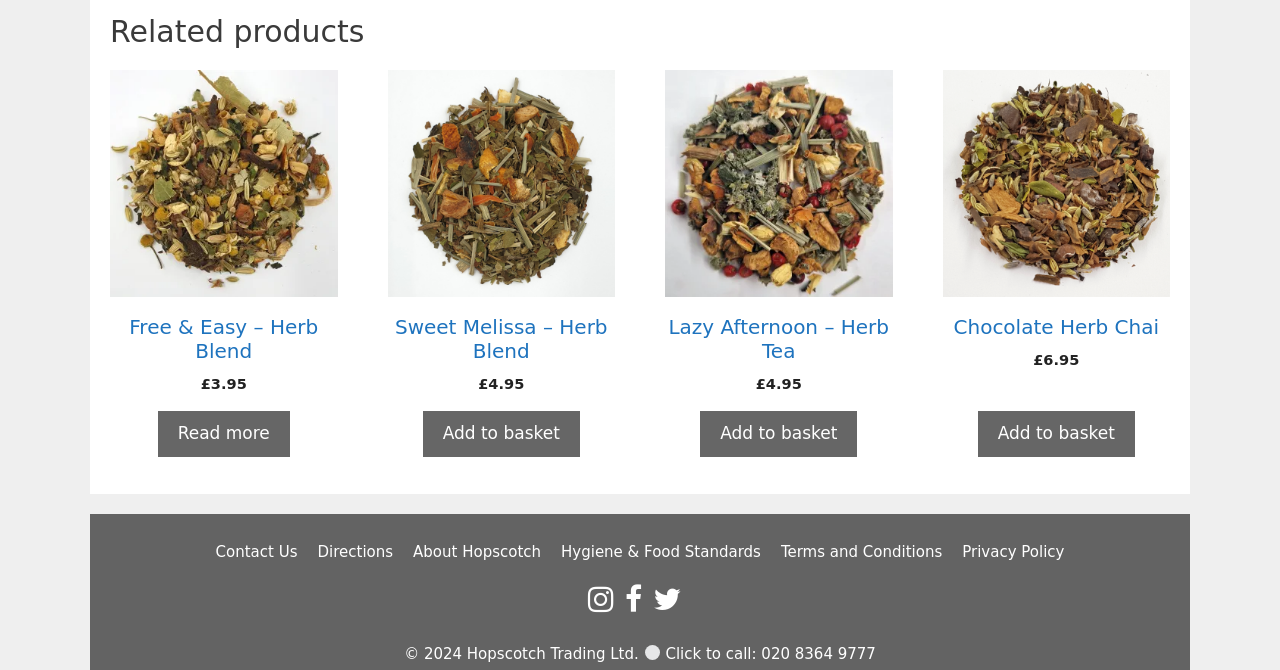Specify the bounding box coordinates of the region I need to click to perform the following instruction: "View details of 'Free & Easy – Herb Blend'". The coordinates must be four float numbers in the range of 0 to 1, i.e., [left, top, right, bottom].

[0.086, 0.104, 0.264, 0.589]